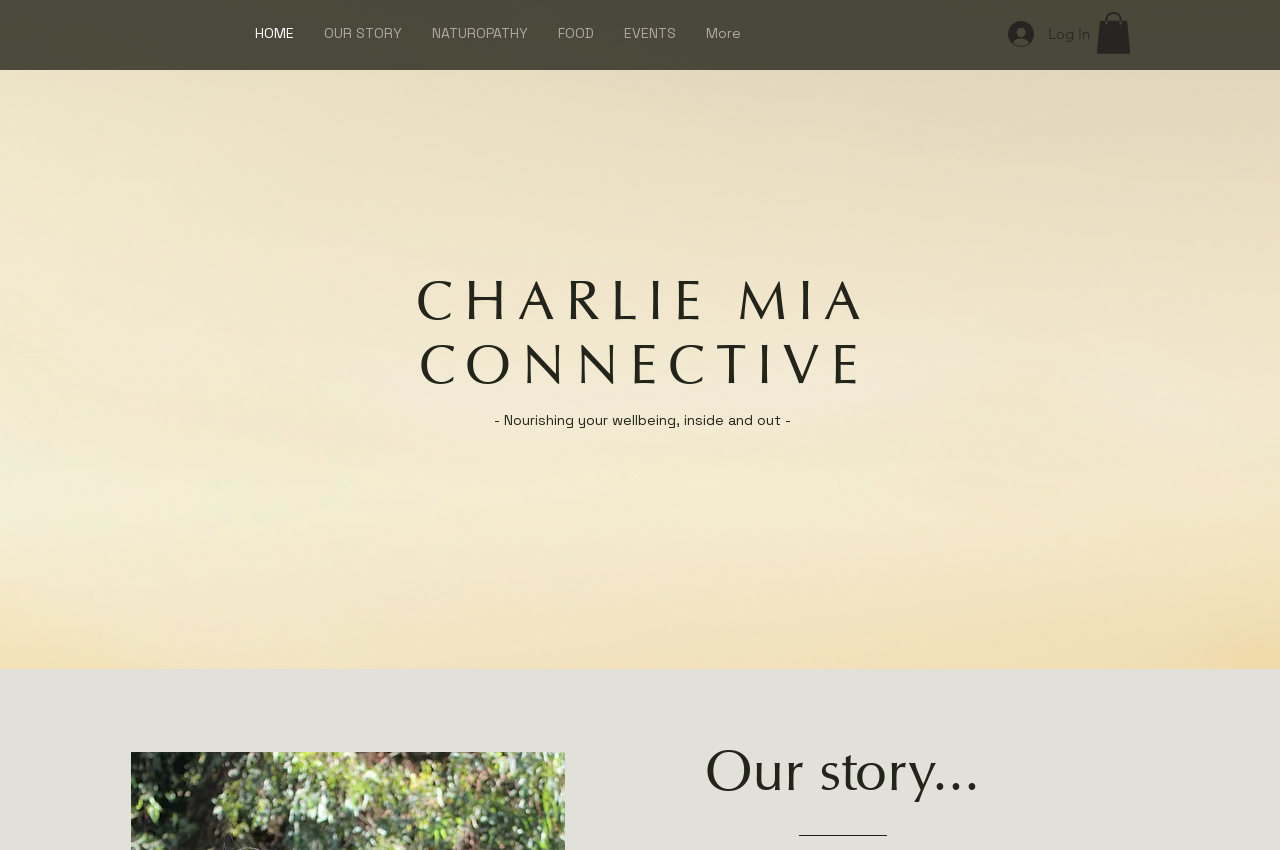How many main sections are in the navigation?
Please answer the question with a single word or phrase, referencing the image.

6